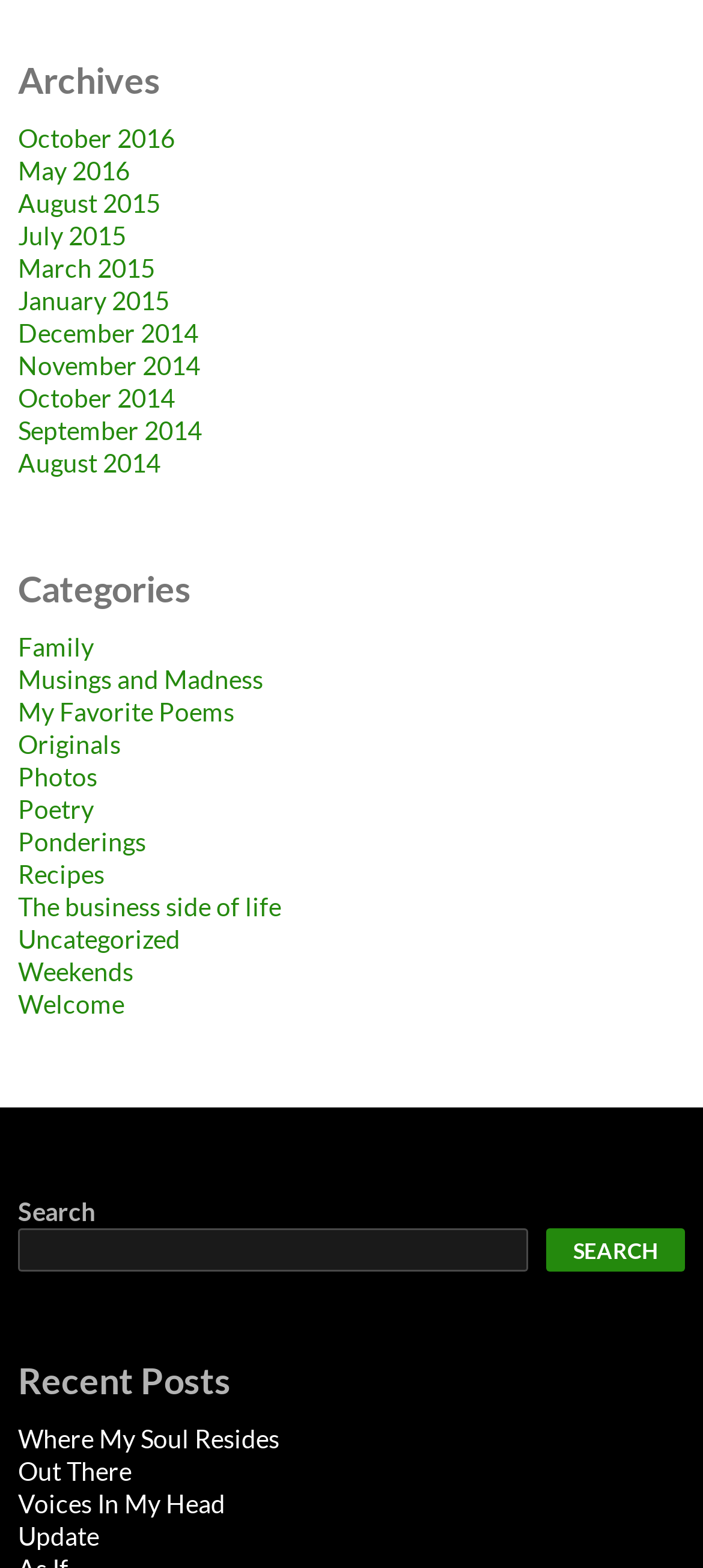Please specify the coordinates of the bounding box for the element that should be clicked to carry out this instruction: "Check October 2023". The coordinates must be four float numbers between 0 and 1, formatted as [left, top, right, bottom].

None